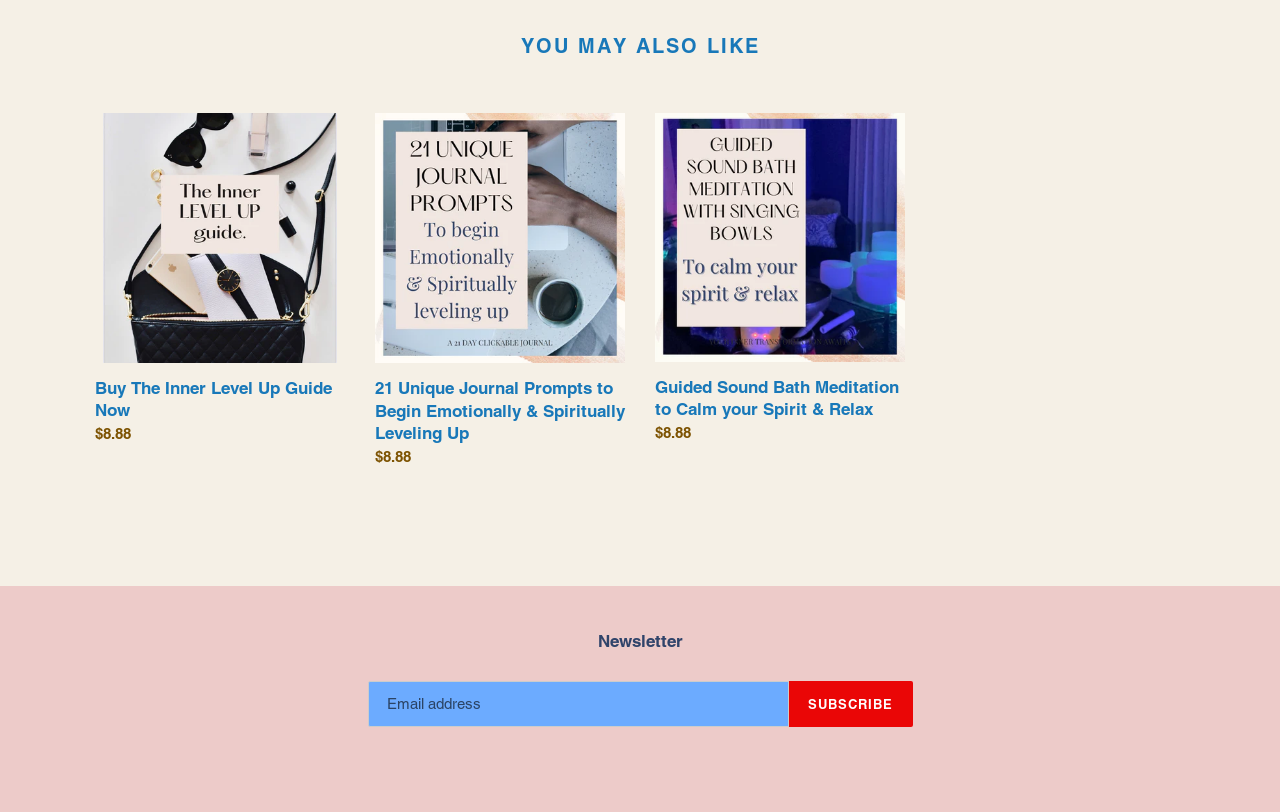Please provide a detailed answer to the question below by examining the image:
What type of meditation is offered?

The link element with the text 'Guided Sound Bath Meditation to Calm your Spirit & Relax' is located at coordinates [0.512, 0.139, 0.707, 0.557]. The type of meditation offered can be found in the link text.